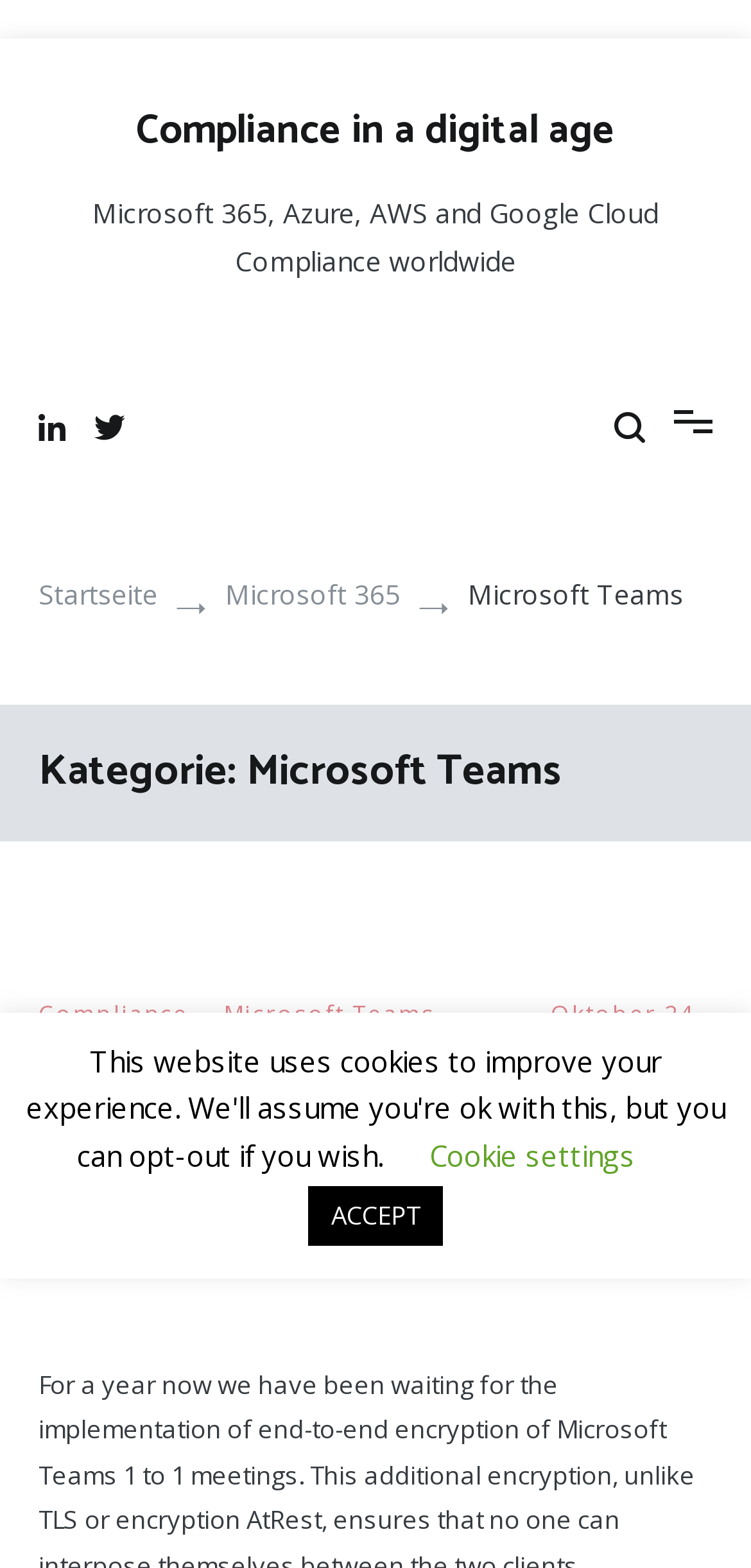Given the following UI element description: "Microsoft 365", find the bounding box coordinates in the webpage screenshot.

[0.3, 0.367, 0.533, 0.39]